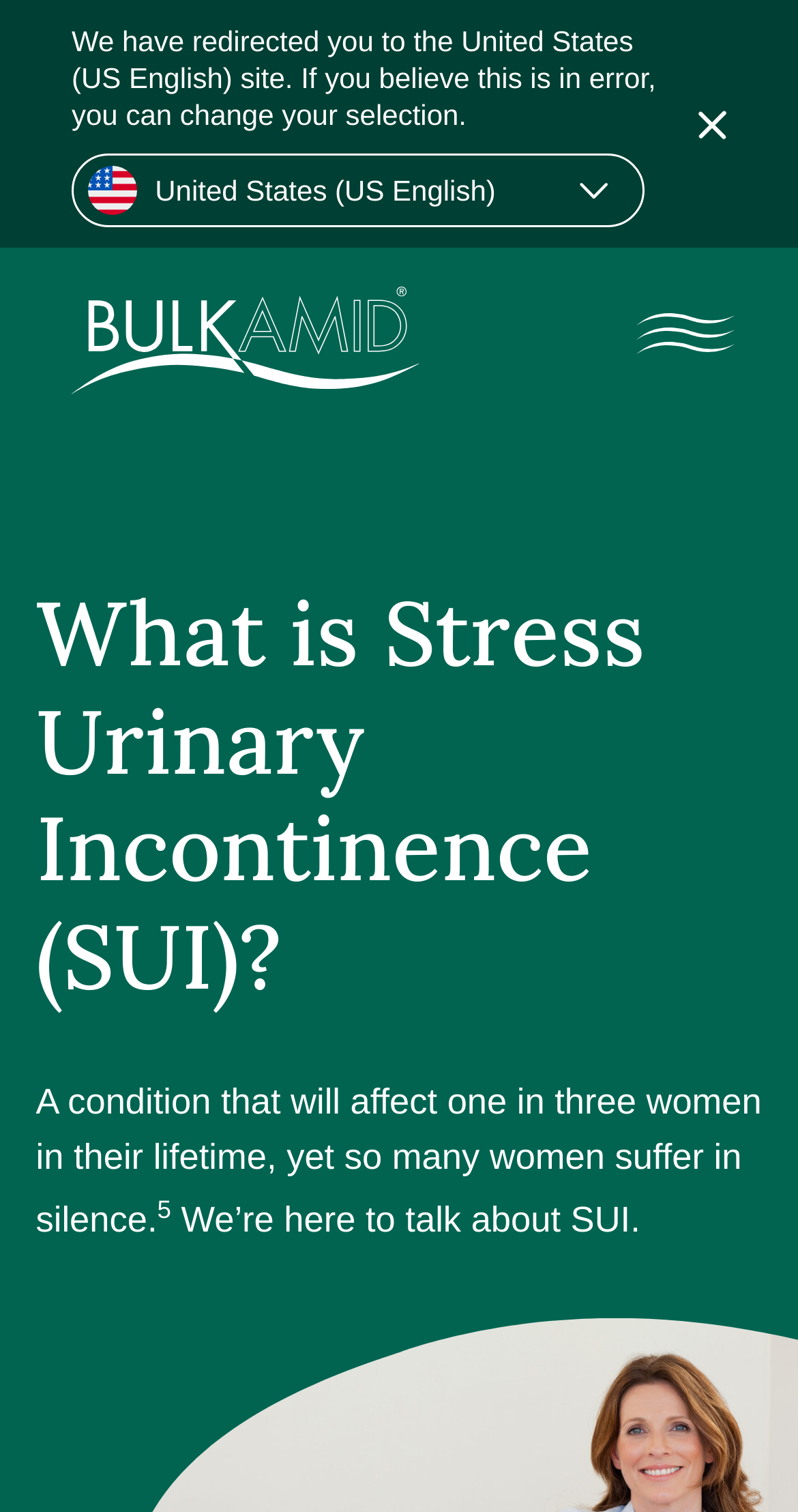Please identify the bounding box coordinates of the clickable area that will fulfill the following instruction: "Read about What is SUI". The coordinates should be in the format of four float numbers between 0 and 1, i.e., [left, top, right, bottom].

[0.201, 0.25, 0.932, 0.334]